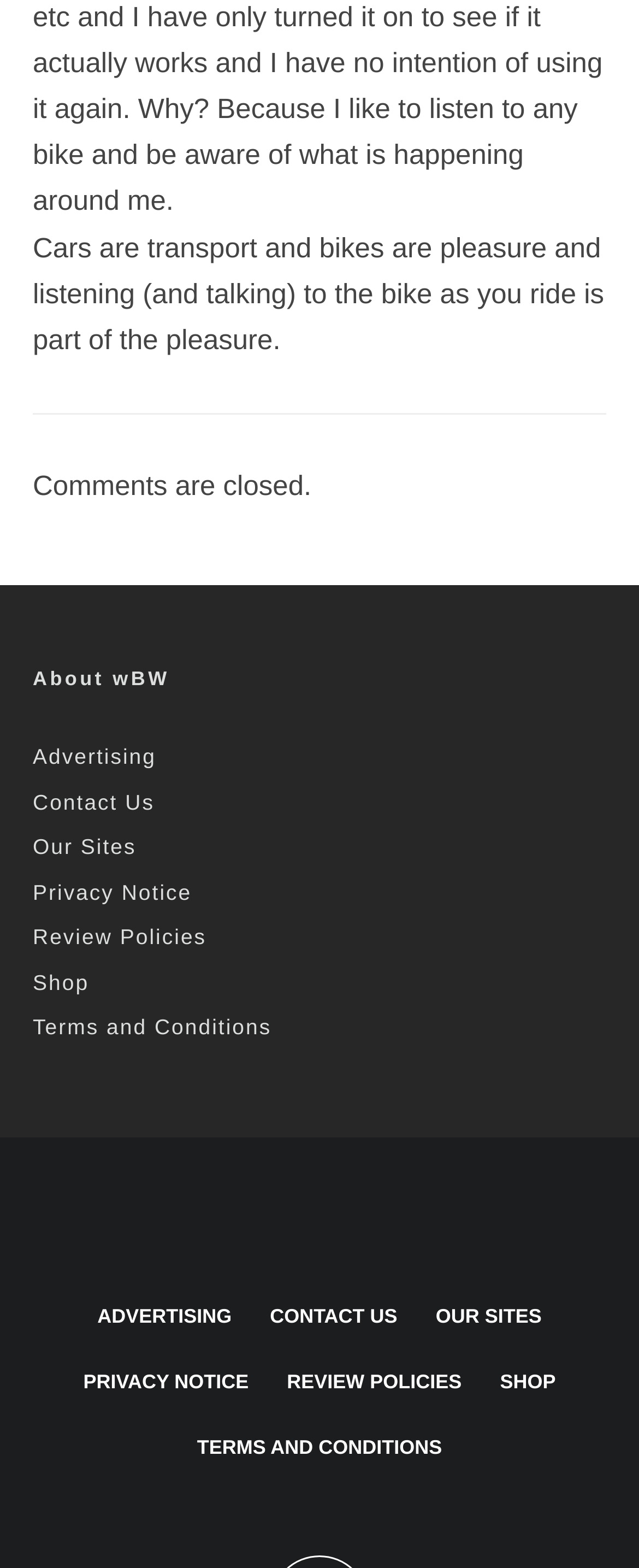Identify the bounding box coordinates of the element to click to follow this instruction: 'click About wBW'. Ensure the coordinates are four float values between 0 and 1, provided as [left, top, right, bottom].

[0.051, 0.425, 0.949, 0.44]